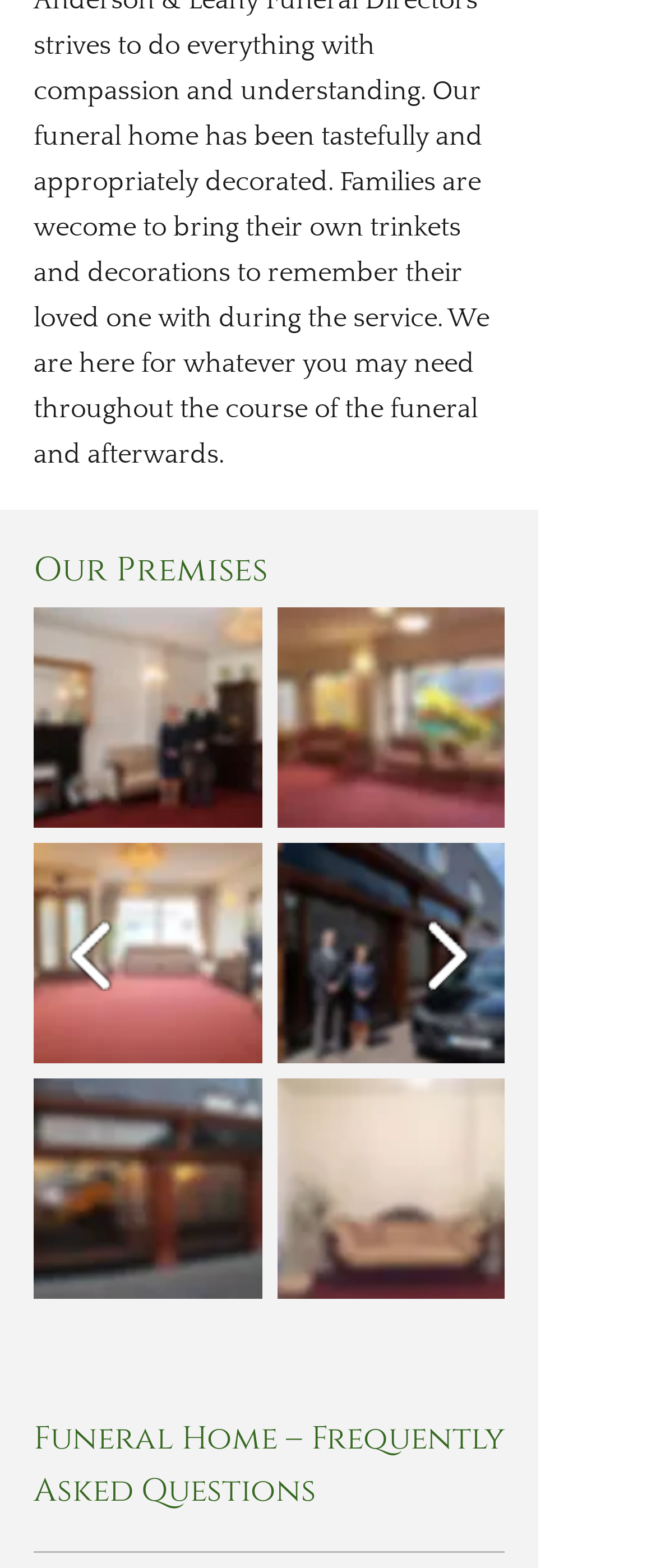Please provide the bounding box coordinate of the region that matches the element description: press to zoom. Coordinates should be in the format (top-left x, top-left y, bottom-right x, bottom-right y) and all values should be between 0 and 1.

[0.051, 0.537, 0.399, 0.678]